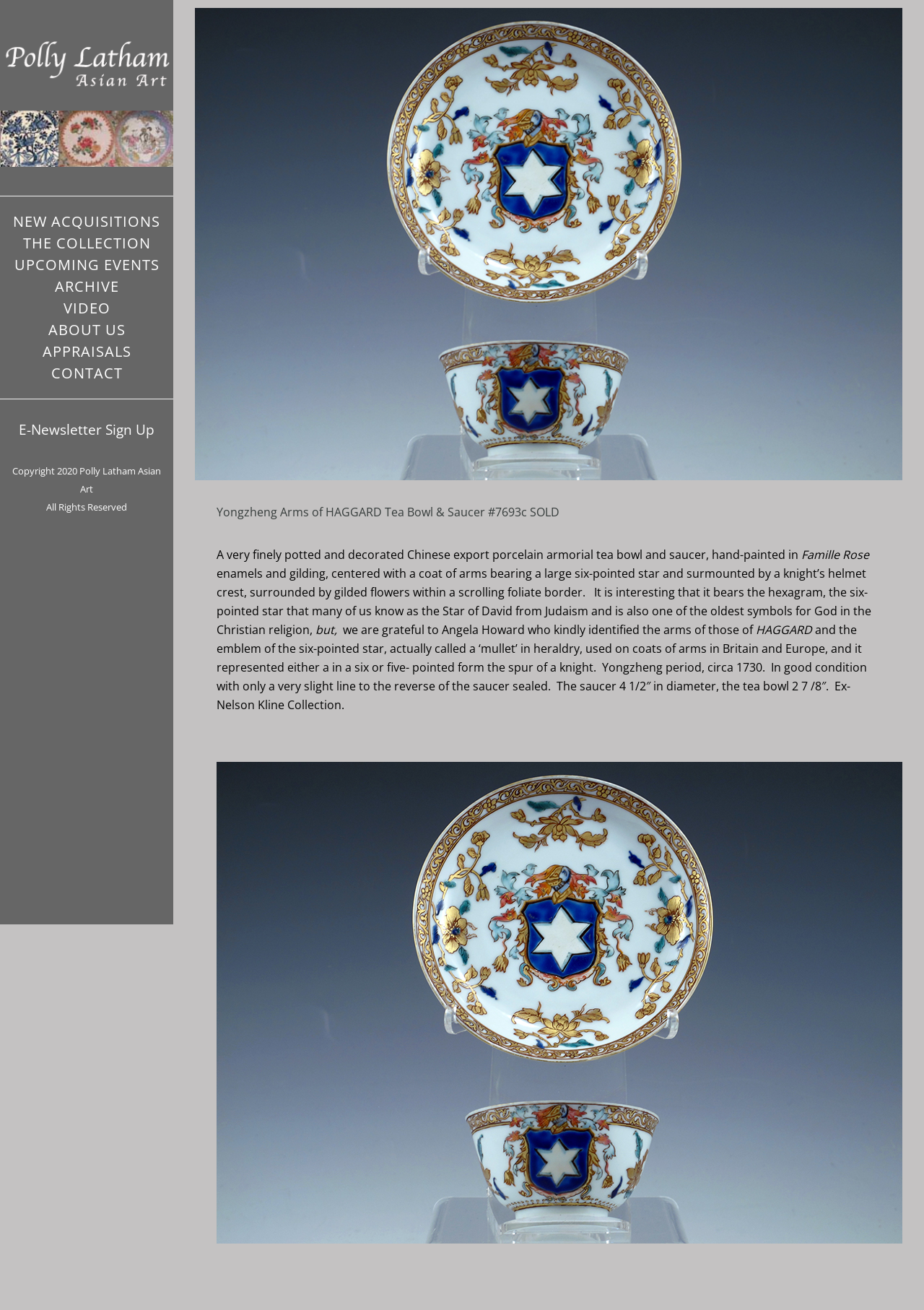What type of object is being described?
Using the details from the image, give an elaborate explanation to answer the question.

Based on the text description, it is clear that the webpage is describing a specific type of object, which is a tea bowl and saucer. The description mentions its material, decoration, and other details, indicating that the object is a Chinese export porcelain armorial tea bowl and saucer.